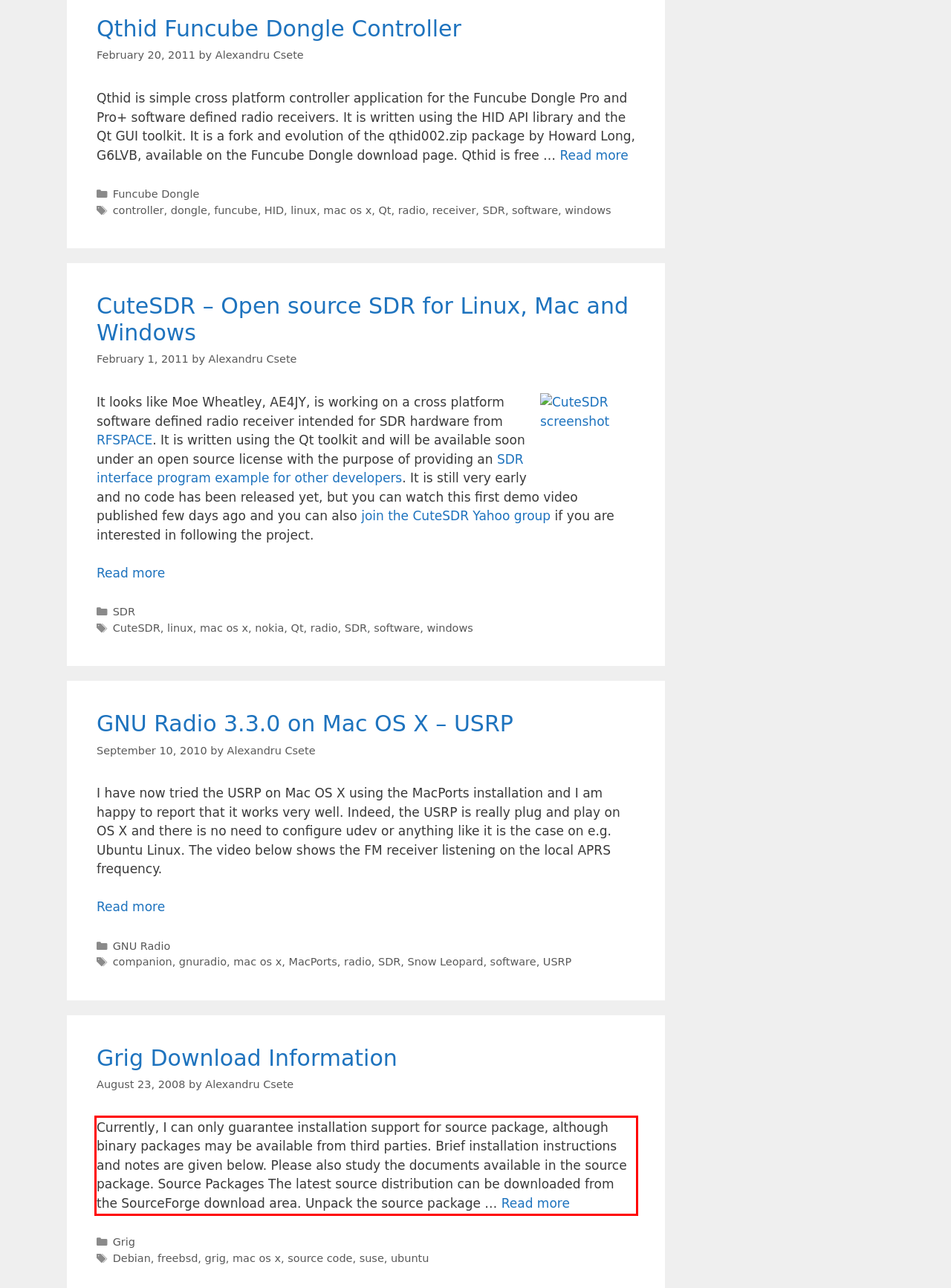From the screenshot of the webpage, locate the red bounding box and extract the text contained within that area.

Currently, I can only guarantee installation support for source package, although binary packages may be available from third parties. Brief installation instructions and notes are given below. Please also study the documents available in the source package. Source Packages The latest source distribution can be downloaded from the SourceForge download area. Unpack the source package … Read more